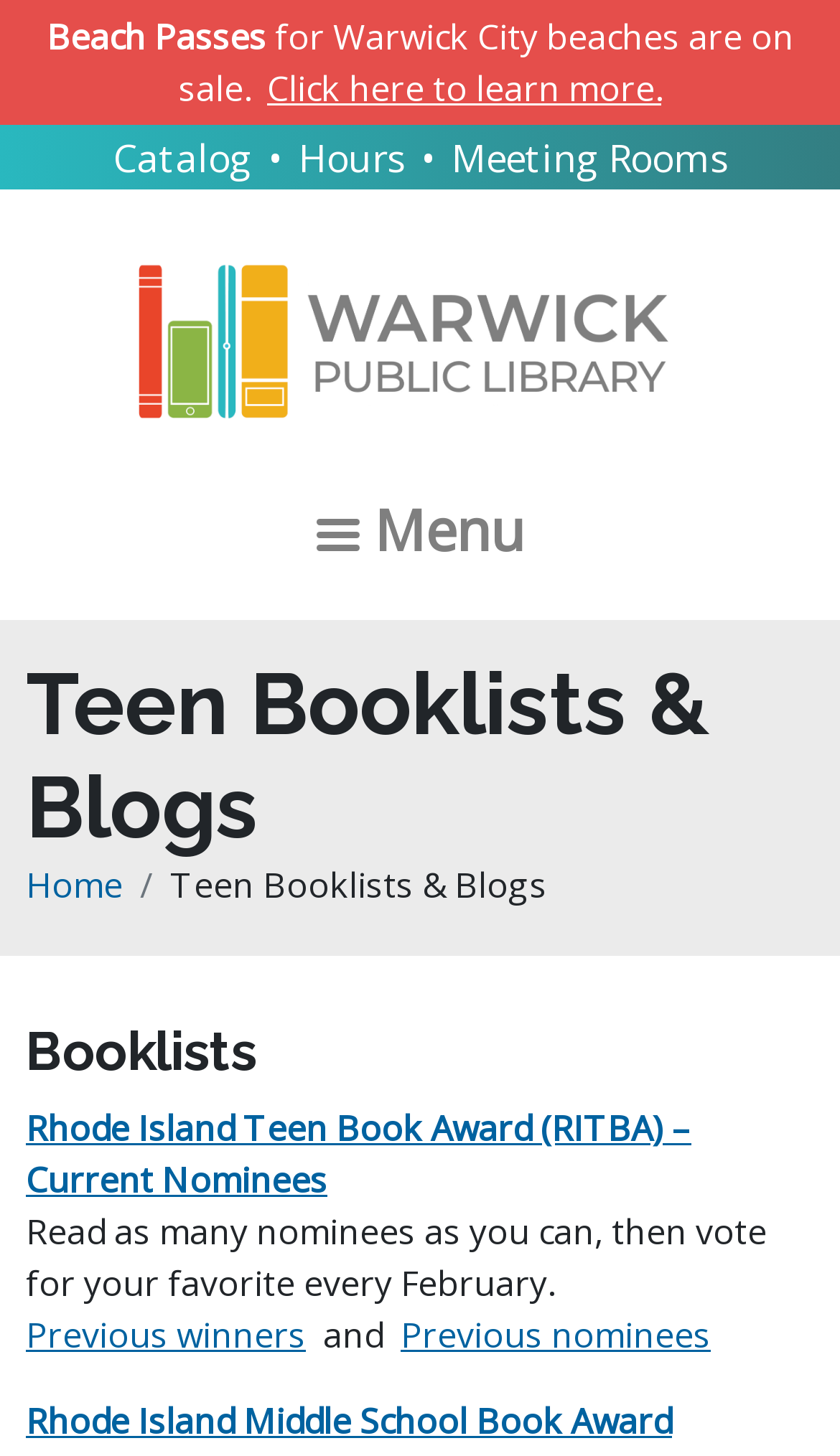Provide the bounding box coordinates of the HTML element this sentence describes: "Click here to learn more.".

[0.318, 0.044, 0.787, 0.077]